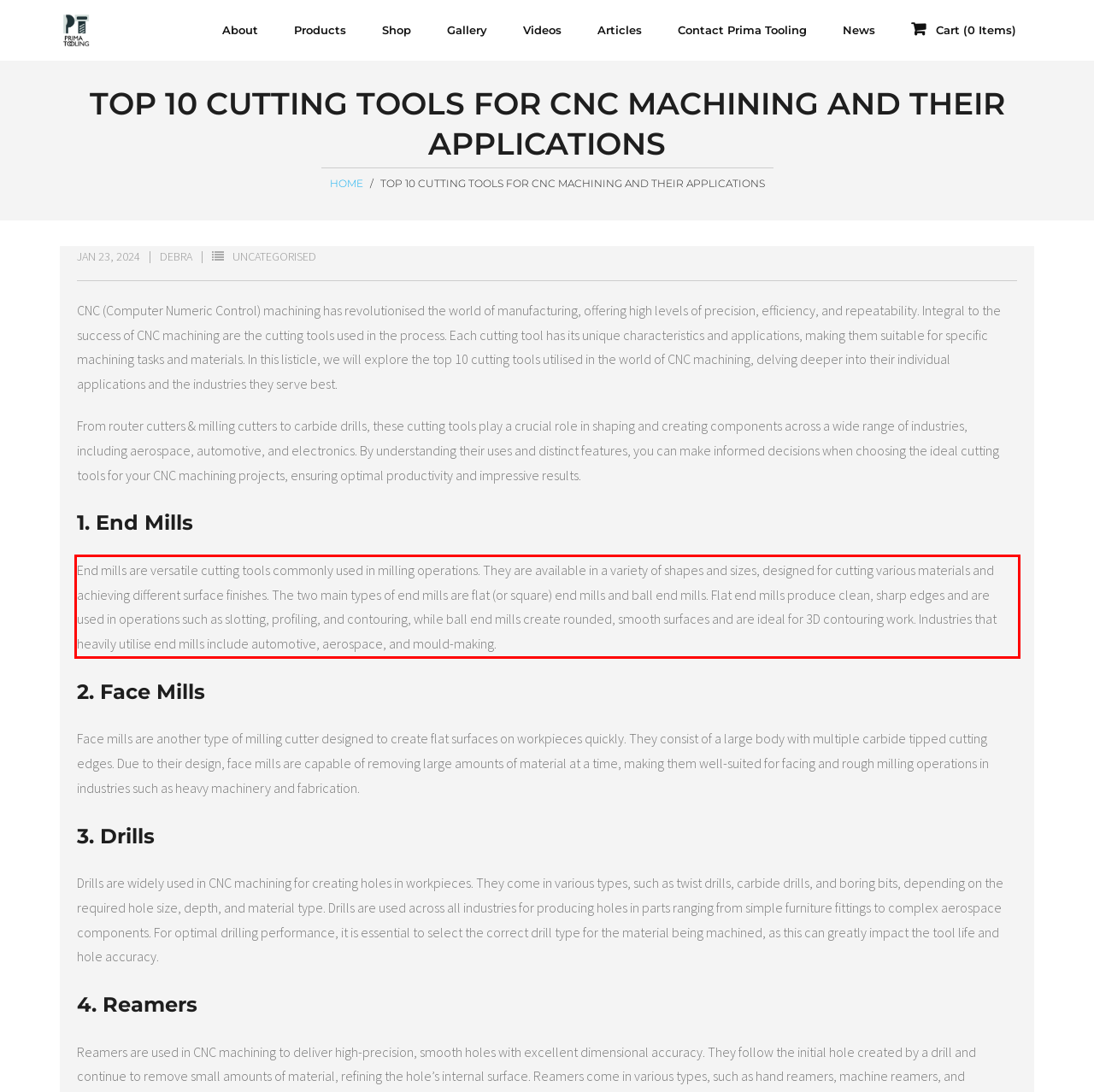You are looking at a screenshot of a webpage with a red rectangle bounding box. Use OCR to identify and extract the text content found inside this red bounding box.

End mills are versatile cutting tools commonly used in milling operations. They are available in a variety of shapes and sizes, designed for cutting various materials and achieving different surface finishes. The two main types of end mills are flat (or square) end mills and ball end mills. Flat end mills produce clean, sharp edges and are used in operations such as slotting, profiling, and contouring, while ball end mills create rounded, smooth surfaces and are ideal for 3D contouring work. Industries that heavily utilise end mills include automotive, aerospace, and mould-making.